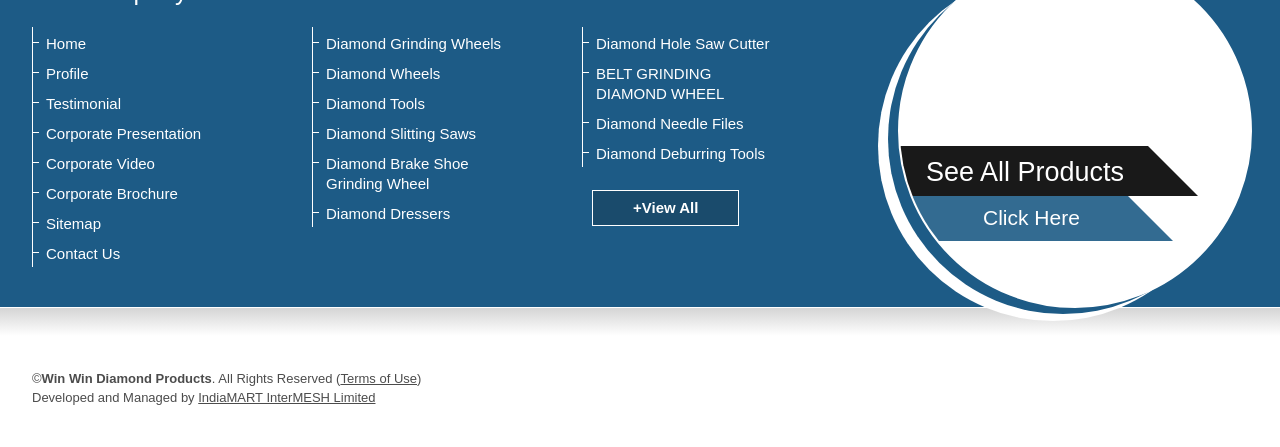Locate the bounding box coordinates of the clickable region to complete the following instruction: "Learn about Ambulance Wish Western Australia."

None